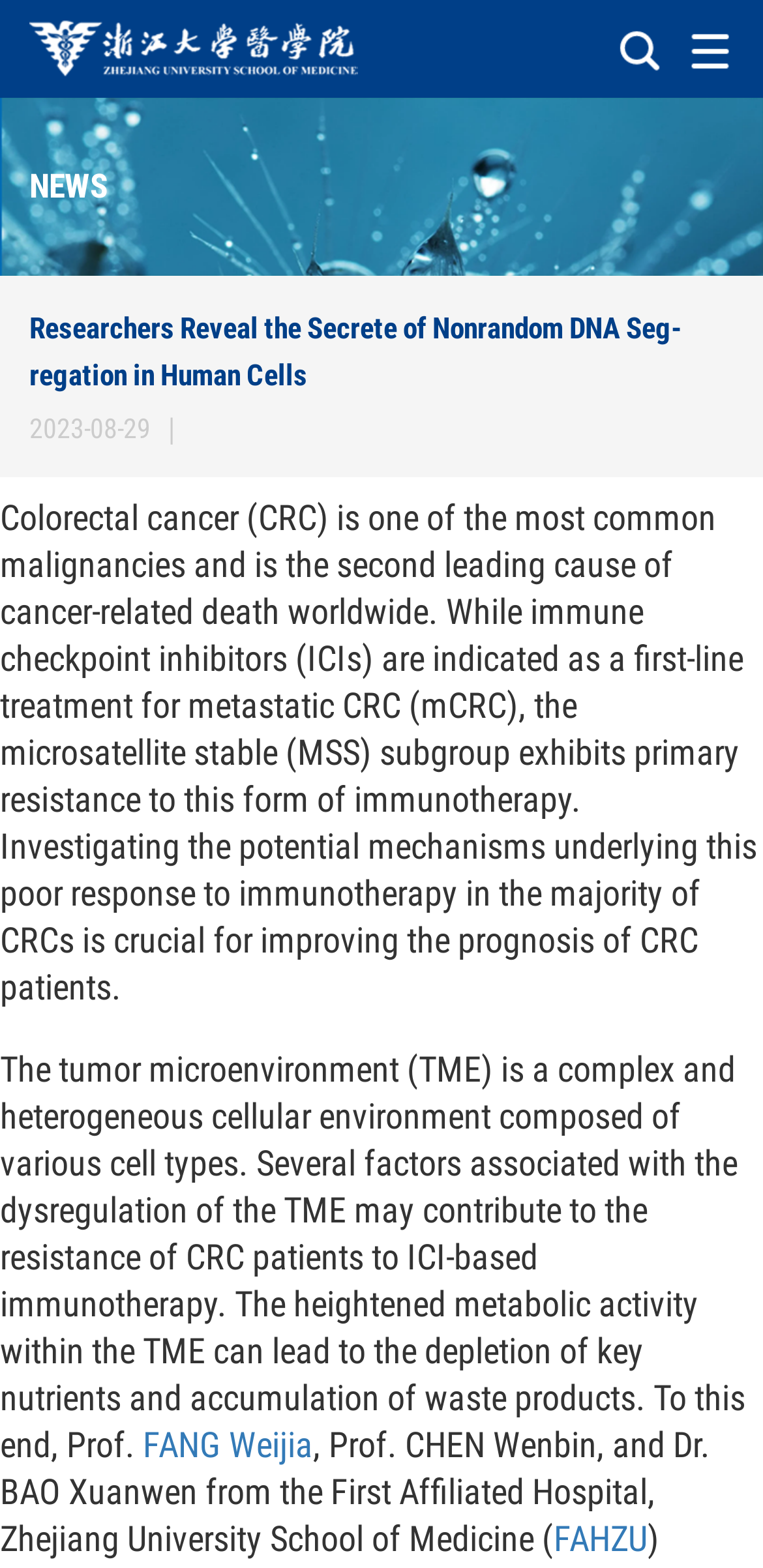Determine the bounding box for the UI element described here: "FAHZU".

[0.726, 0.967, 0.849, 0.994]